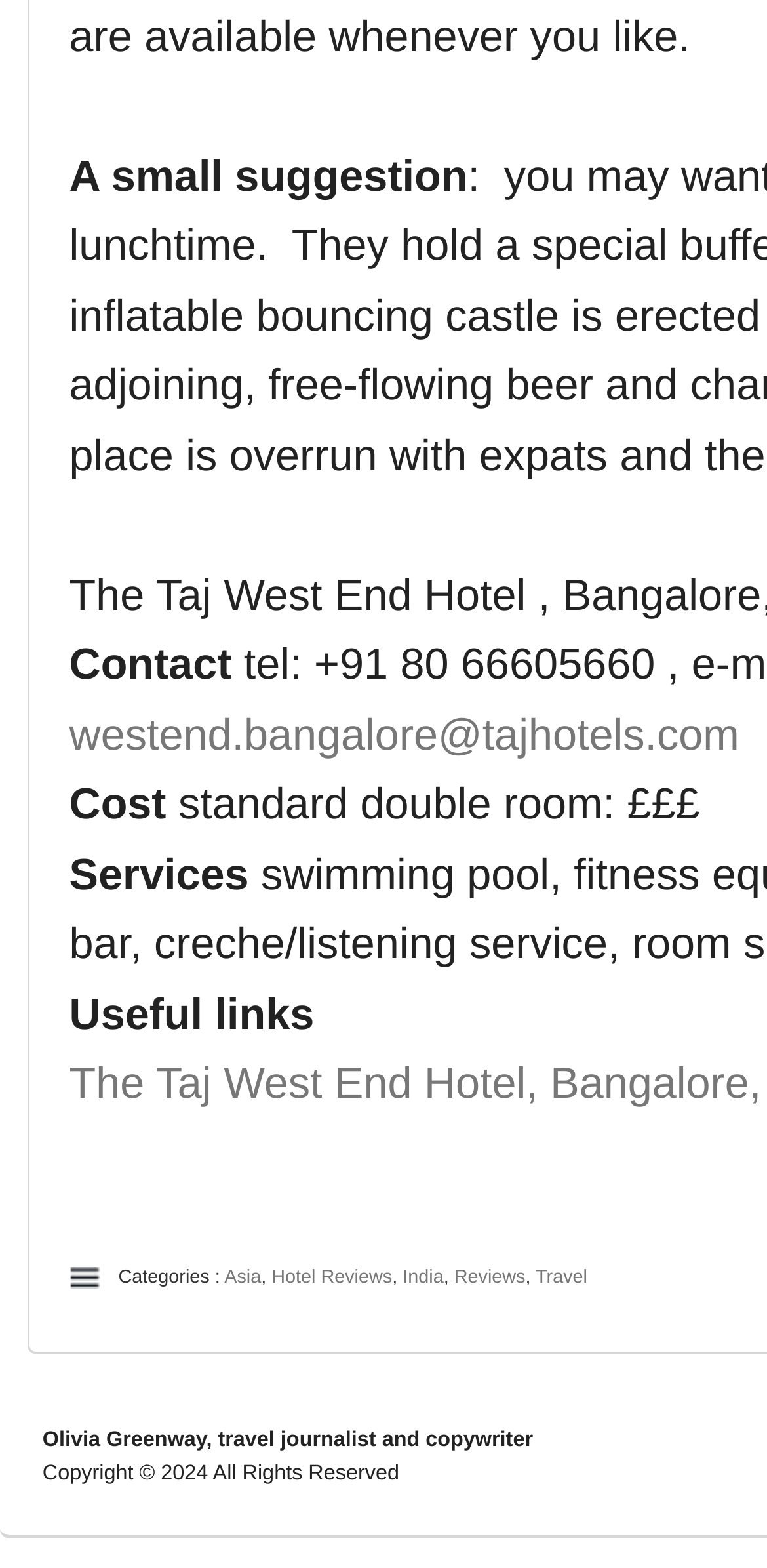Provide the bounding box coordinates of the HTML element this sentence describes: "Hotel Reviews".

[0.354, 0.808, 0.511, 0.822]